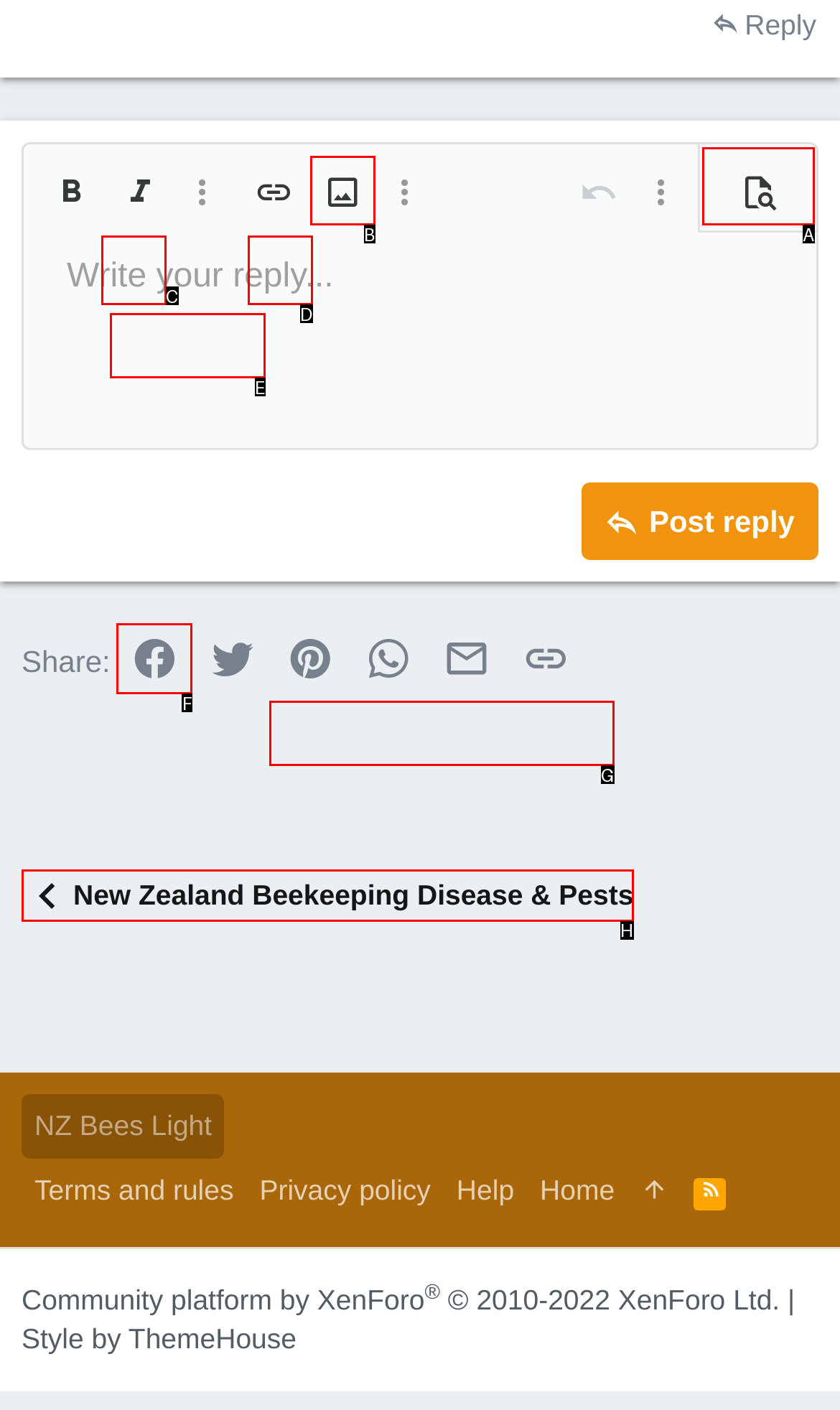Choose the HTML element that corresponds to the description: 10
Provide the answer by selecting the letter from the given choices.

E